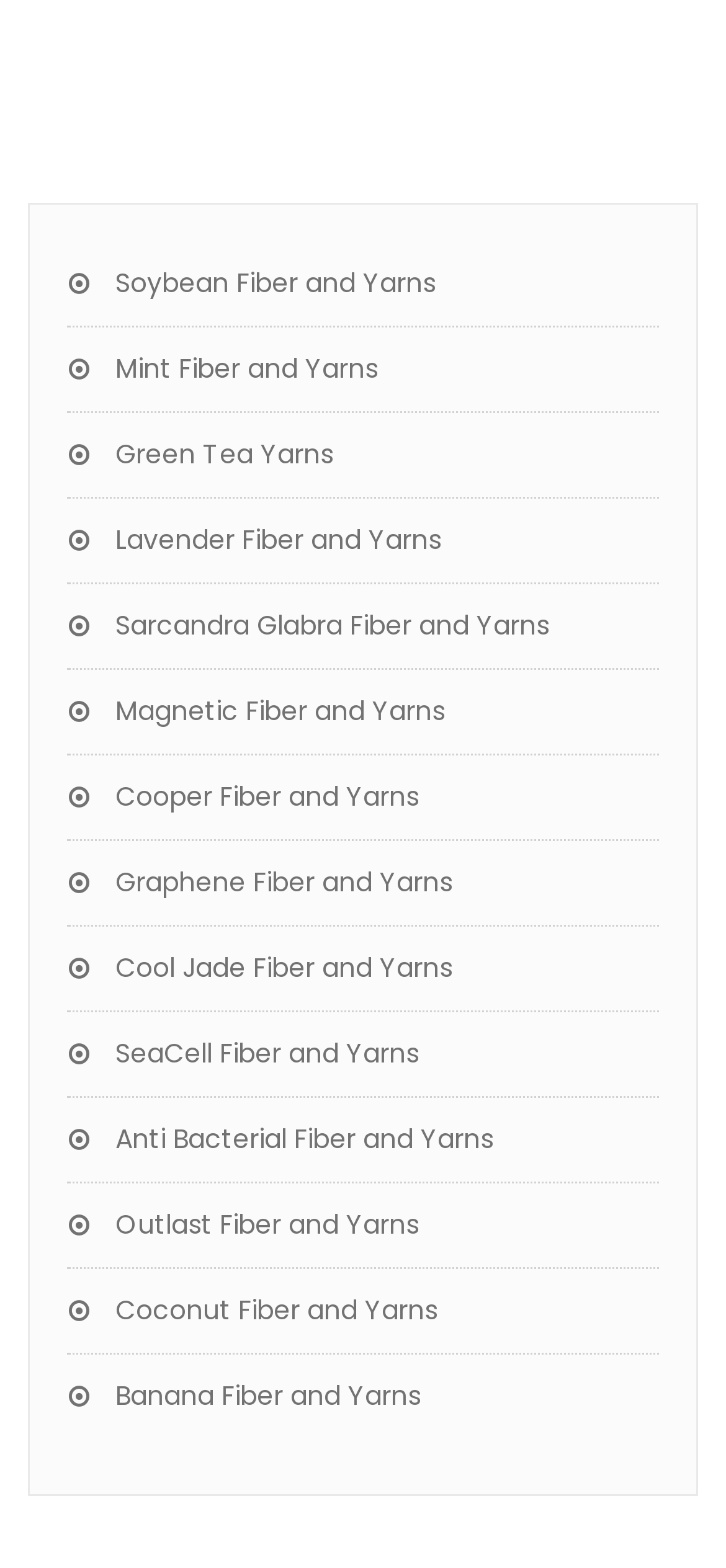Predict the bounding box coordinates of the area that should be clicked to accomplish the following instruction: "Explore Mint Fiber and Yarns". The bounding box coordinates should consist of four float numbers between 0 and 1, i.e., [left, top, right, bottom].

[0.092, 0.223, 0.521, 0.247]